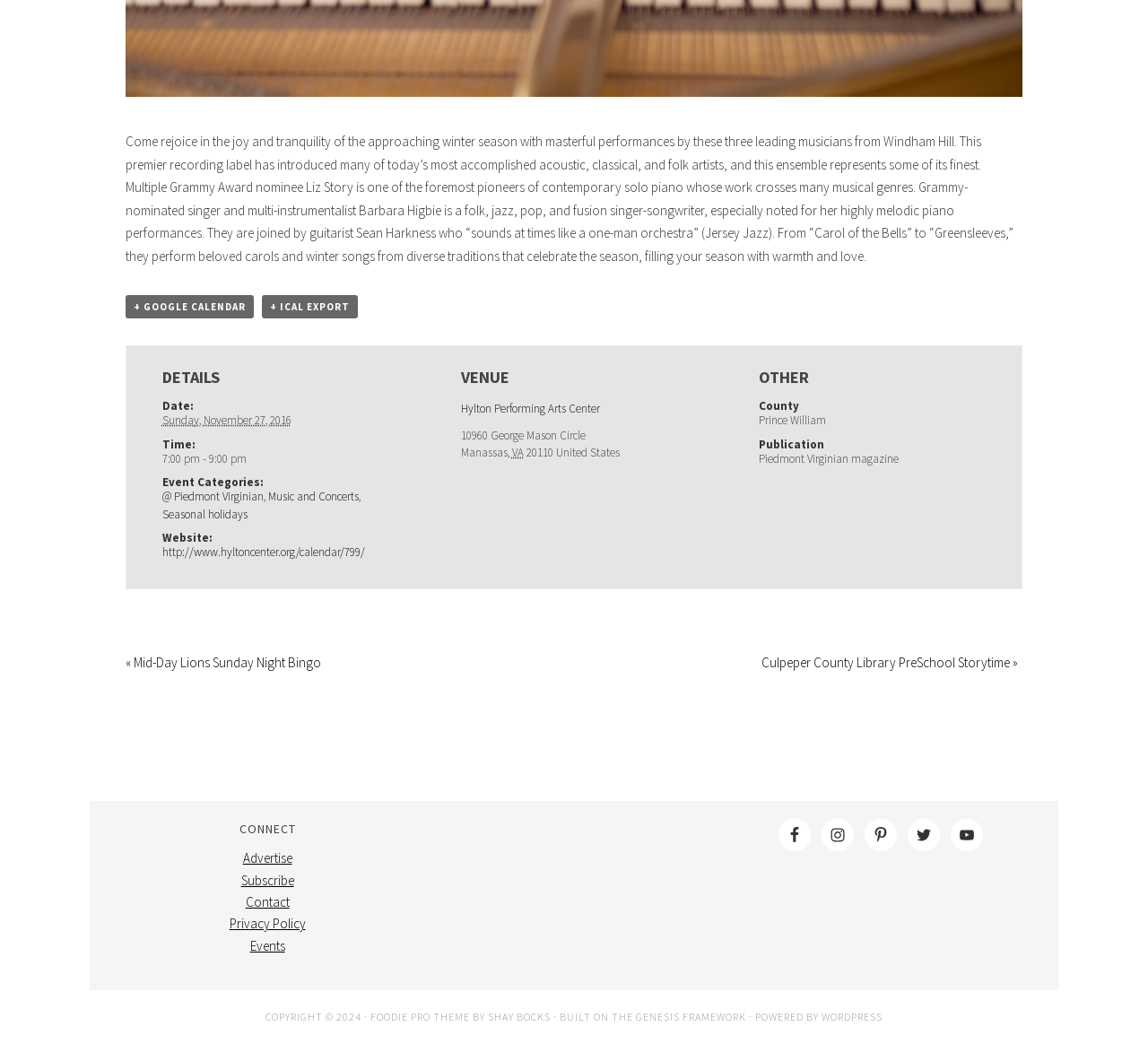What is the event date?
Based on the image, please offer an in-depth response to the question.

I found the event date by looking at the 'DETAILS' section, where it lists 'Date:' as 'Sunday, November 27, 2016'.